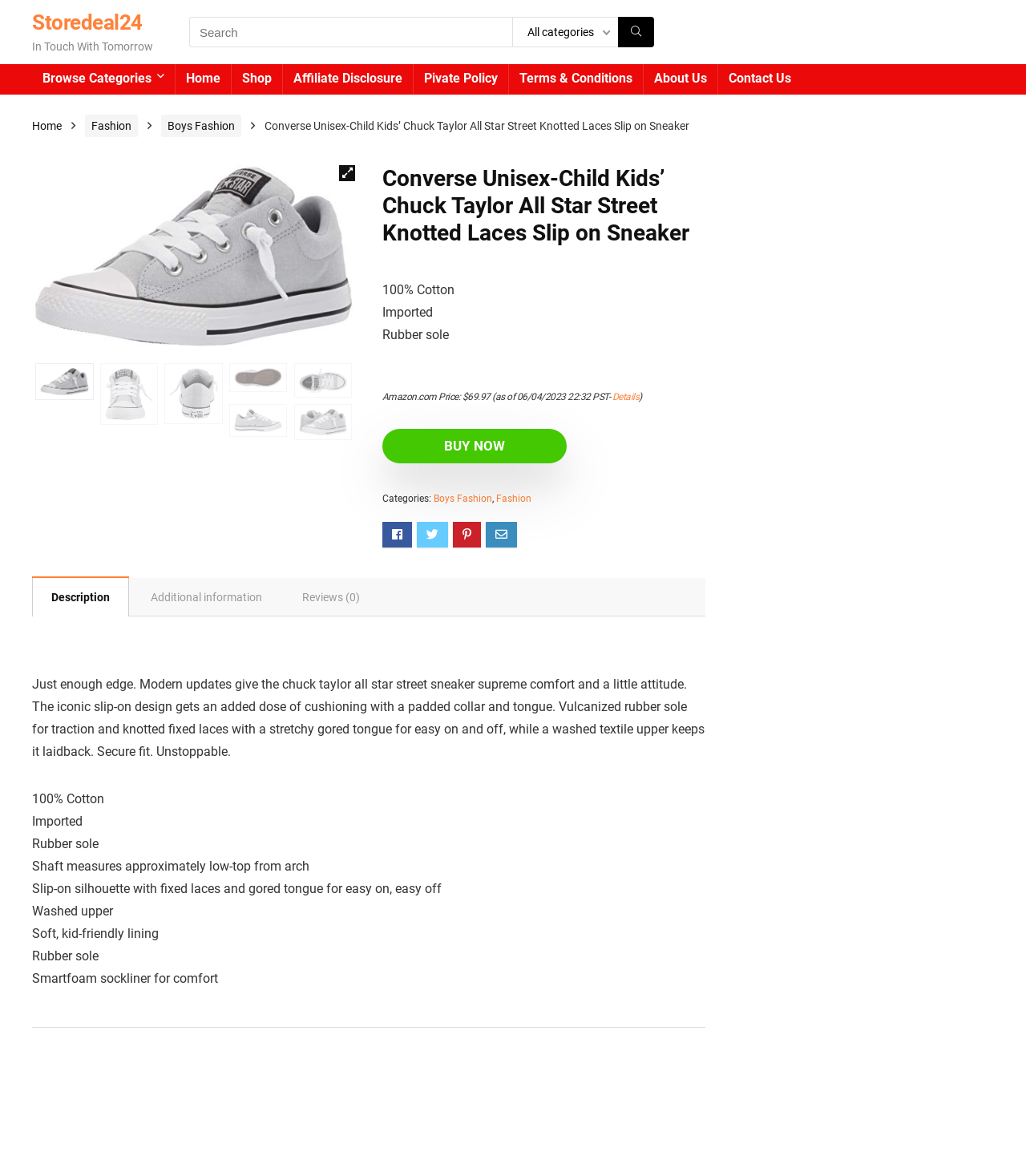Identify the bounding box coordinates of the specific part of the webpage to click to complete this instruction: "Search for products".

[0.184, 0.014, 0.499, 0.04]